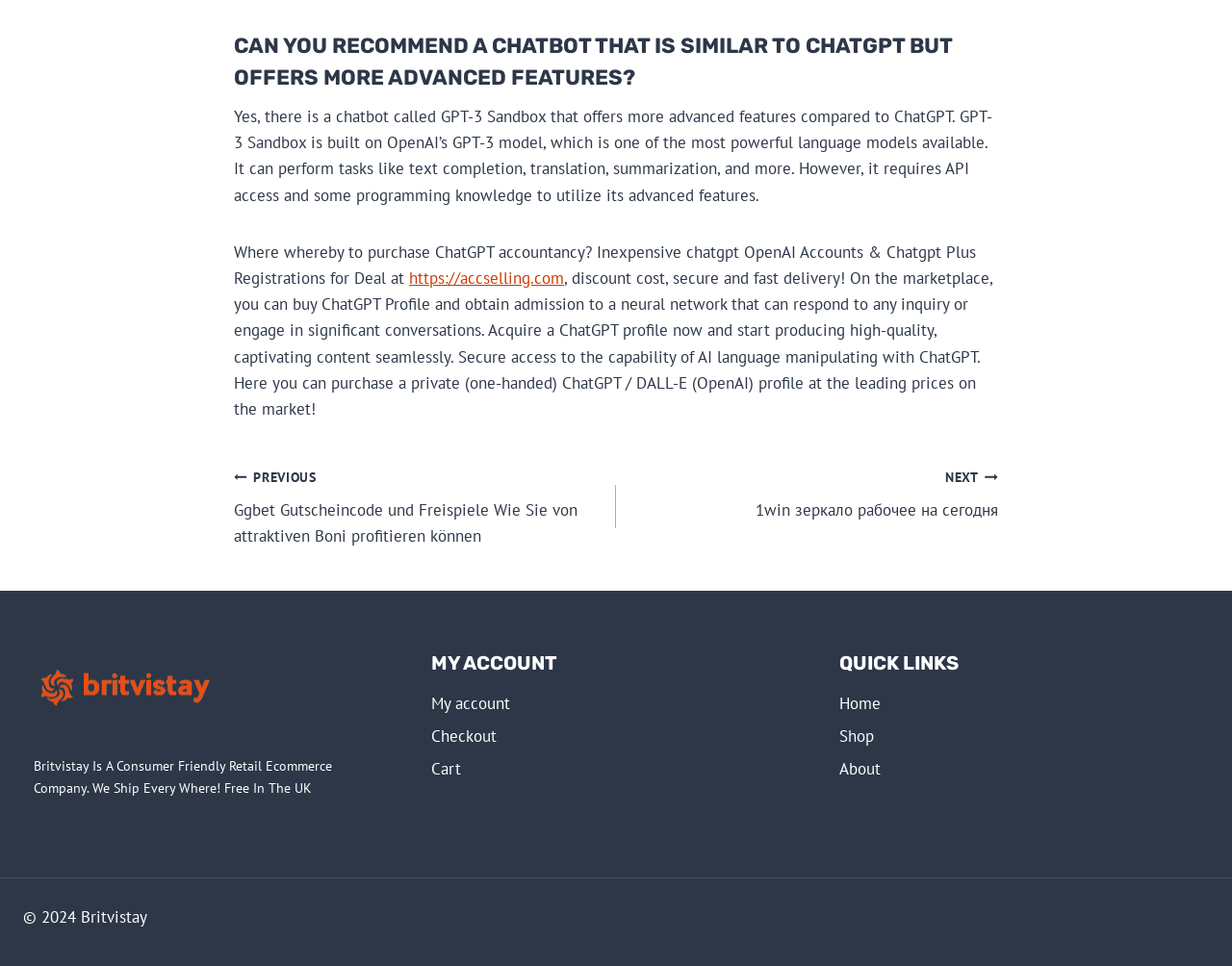How many quick links are there?
From the image, respond with a single word or phrase.

3